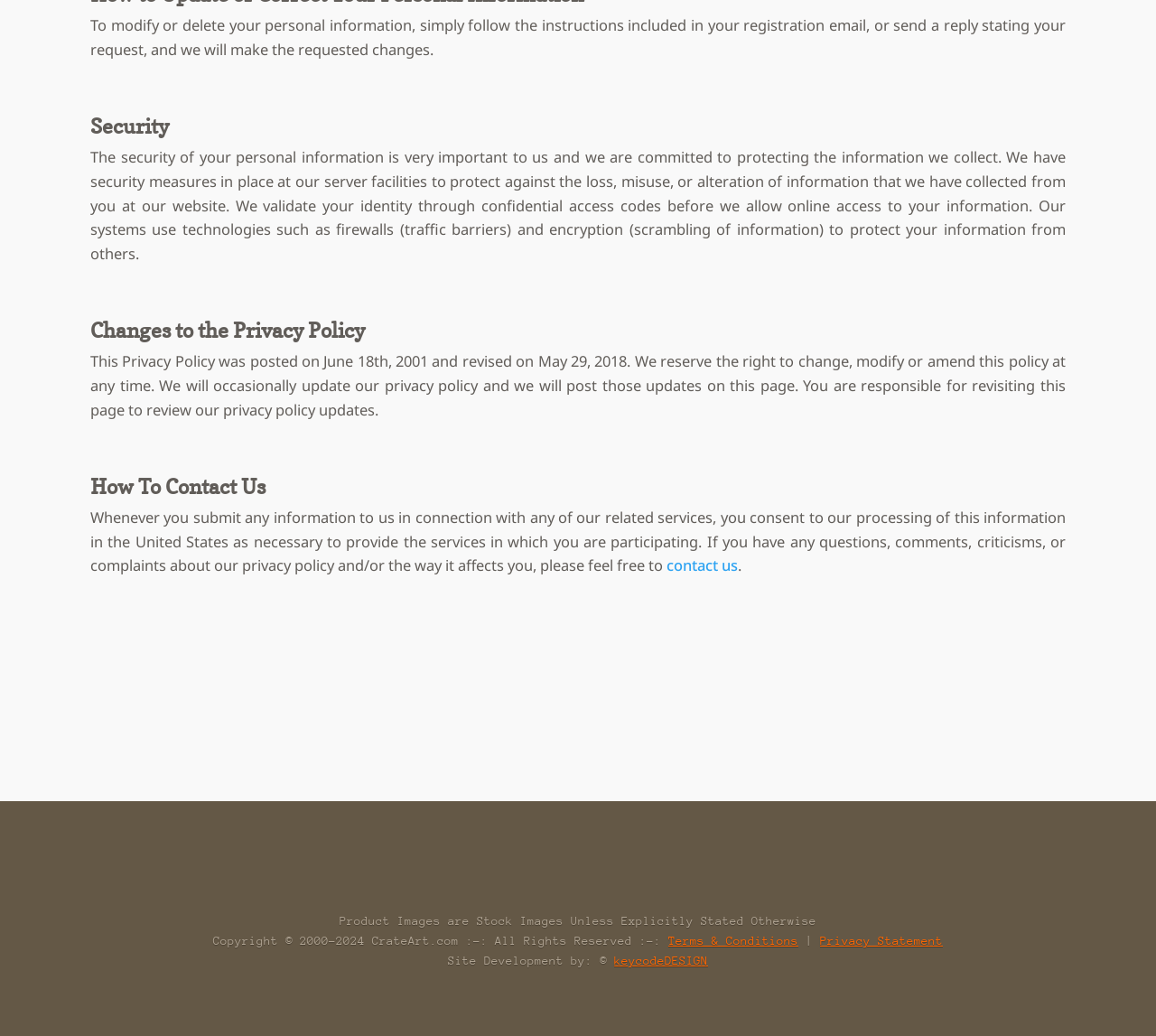From the webpage screenshot, predict the bounding box of the UI element that matches this description: "keycodeDESIGN".

[0.531, 0.921, 0.612, 0.934]